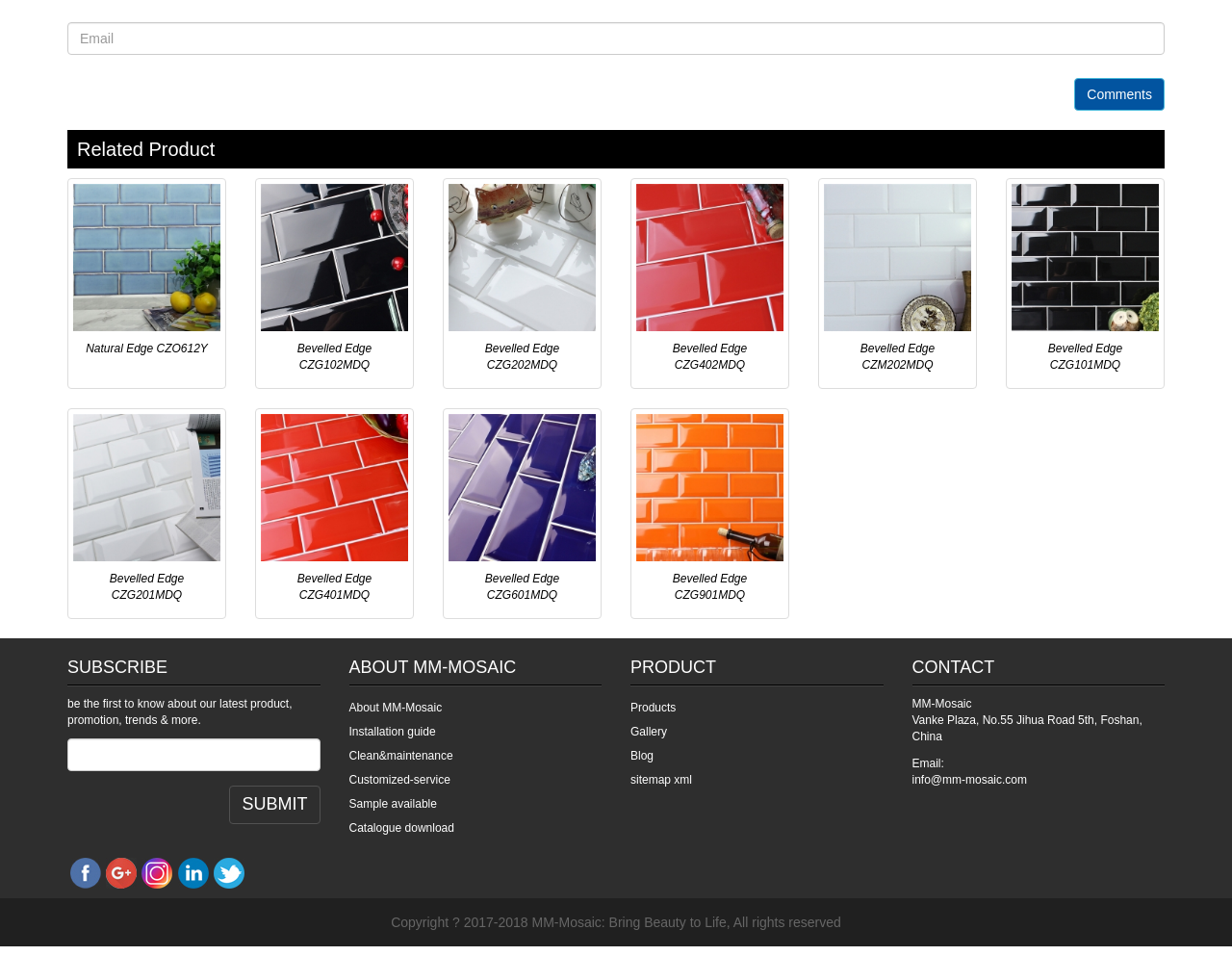What is the location of MM-Mosaic's office?
Kindly offer a detailed explanation using the data available in the image.

The contact information section of the webpage lists the office location as Vanke Plaza, No.55 Jihua Road 5th, Foshan, China, which is the physical address of MM-Mosaic's office.